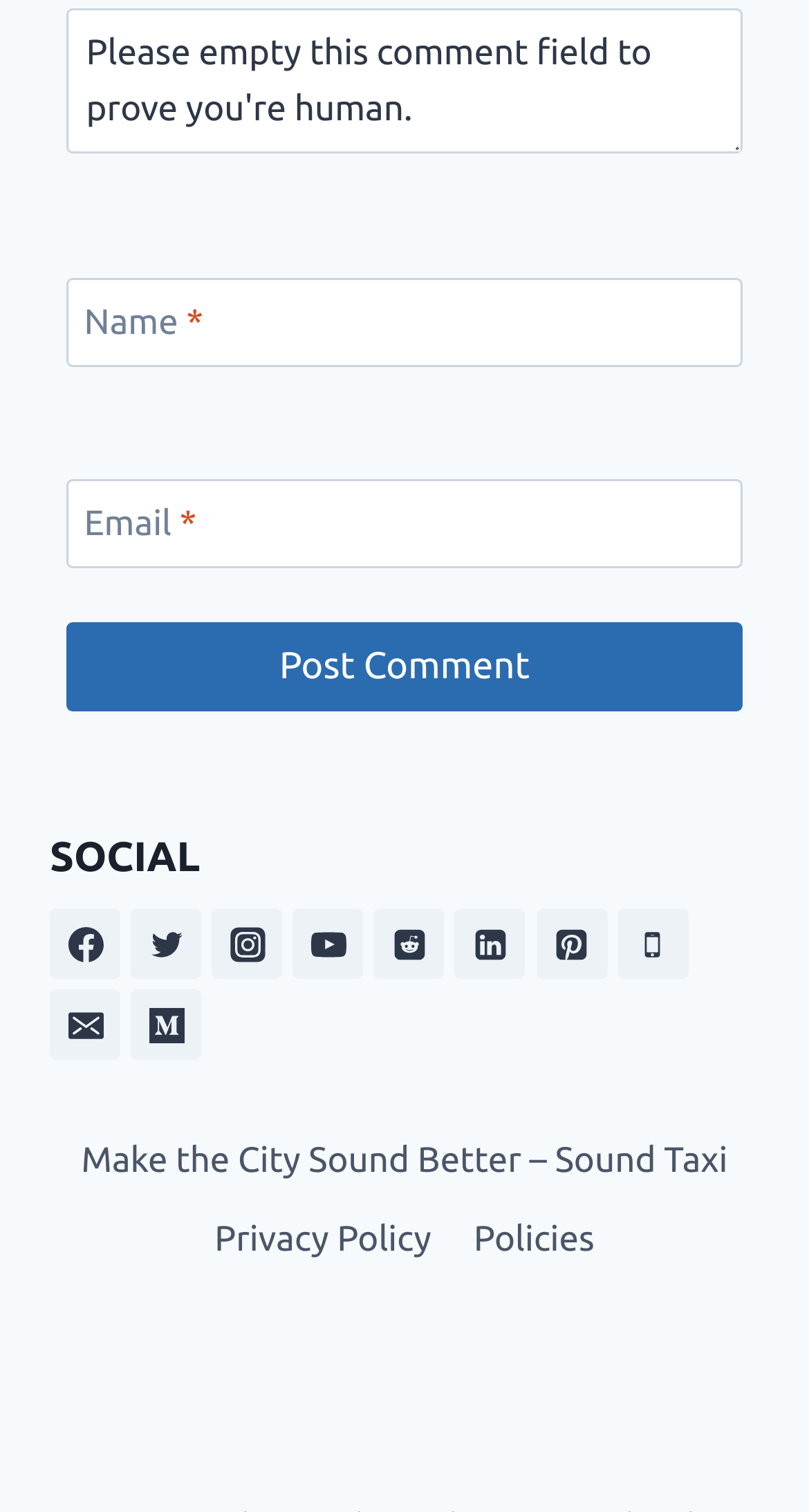Please determine the bounding box coordinates for the element that should be clicked to follow these instructions: "View Privacy Policy".

[0.239, 0.794, 0.559, 0.845]